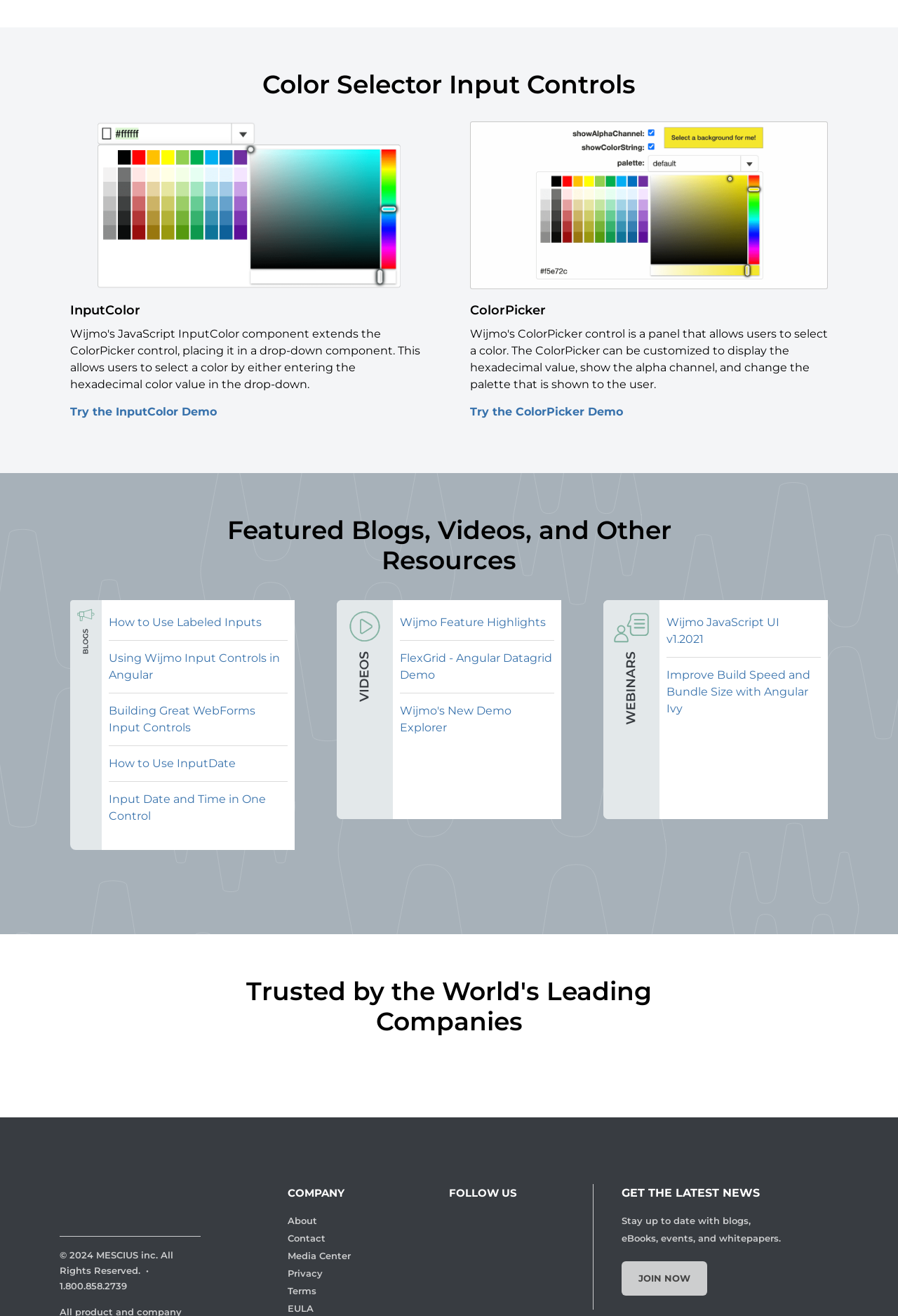Determine the bounding box coordinates for the area that should be clicked to carry out the following instruction: "Join the newsletter".

[0.692, 0.958, 0.788, 0.984]